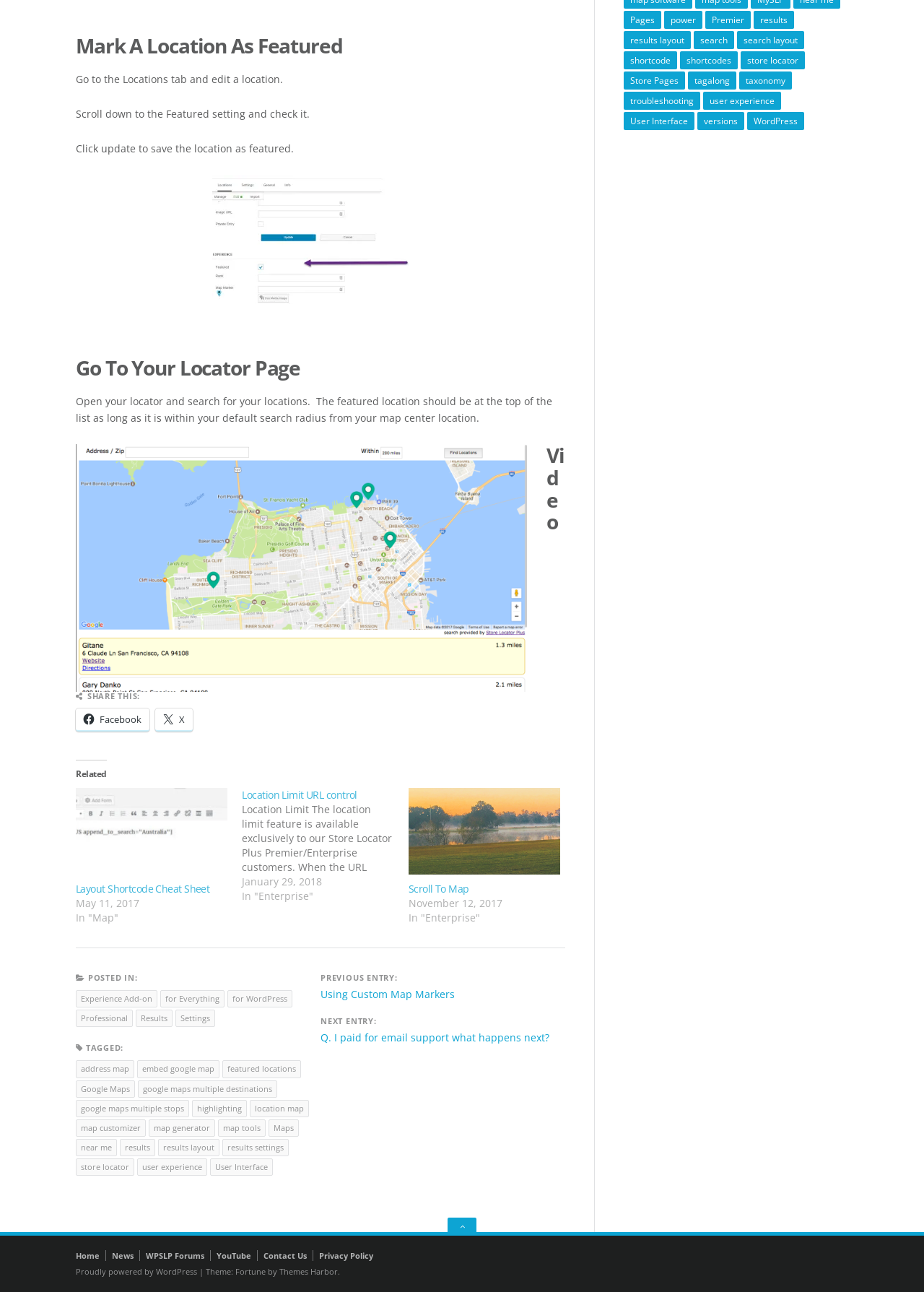Please find the bounding box coordinates for the clickable element needed to perform this instruction: "Search for 'near me'".

[0.082, 0.881, 0.127, 0.895]